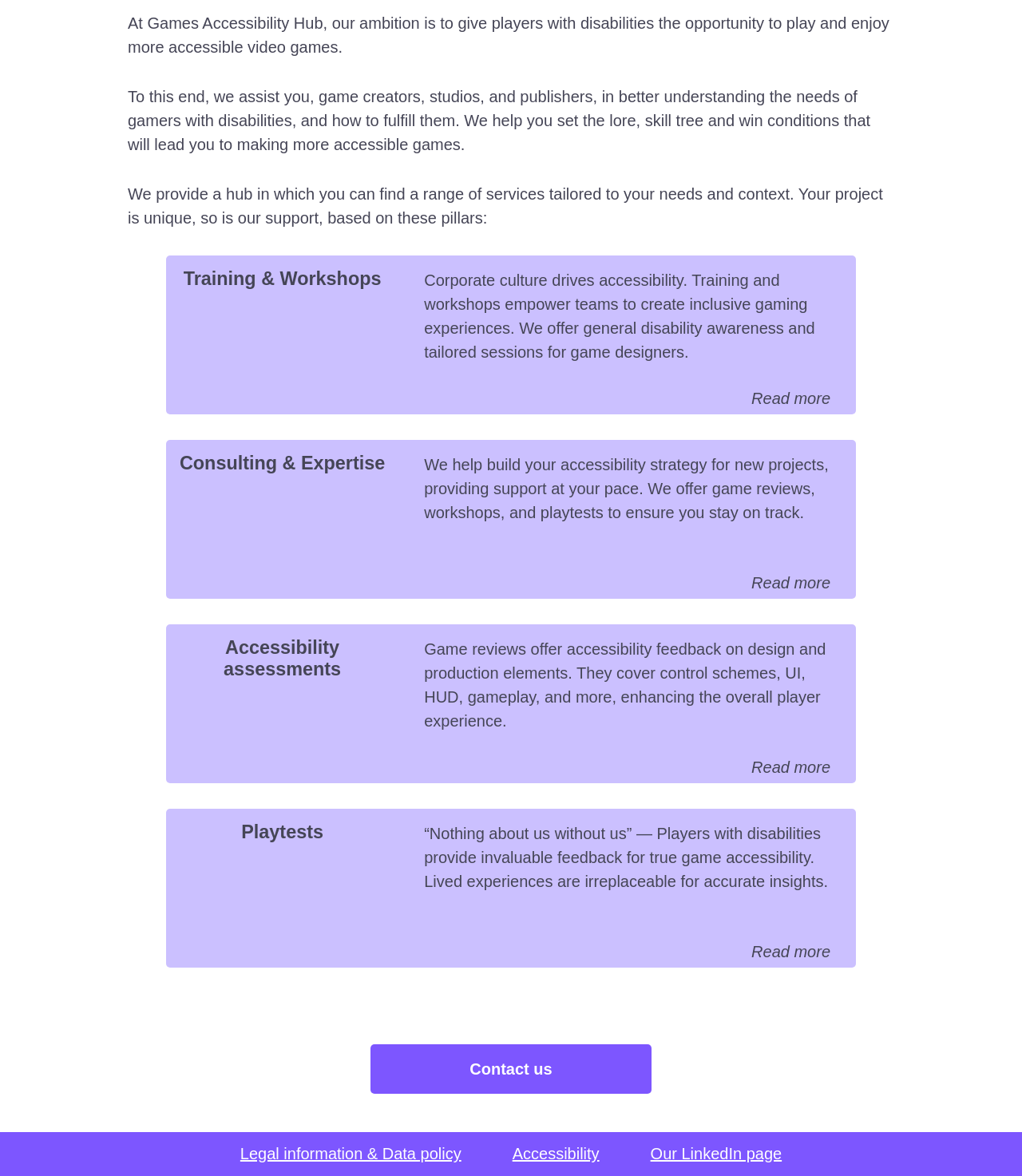Pinpoint the bounding box coordinates of the area that should be clicked to complete the following instruction: "Read about accessibility assessments". The coordinates must be given as four float numbers between 0 and 1, i.e., [left, top, right, bottom].

[0.162, 0.542, 0.39, 0.579]